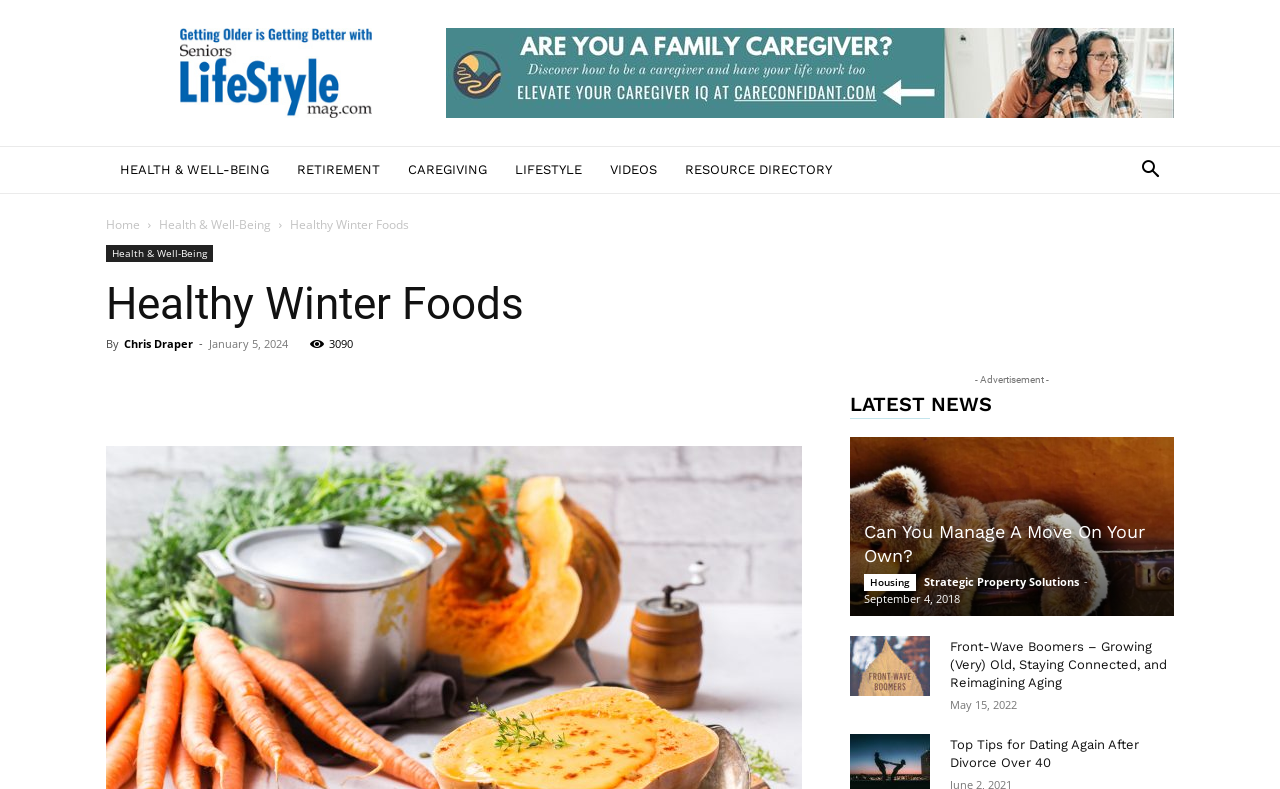Find the bounding box coordinates of the element you need to click on to perform this action: 'Search for something'. The coordinates should be represented by four float values between 0 and 1, in the format [left, top, right, bottom].

[0.88, 0.205, 0.917, 0.229]